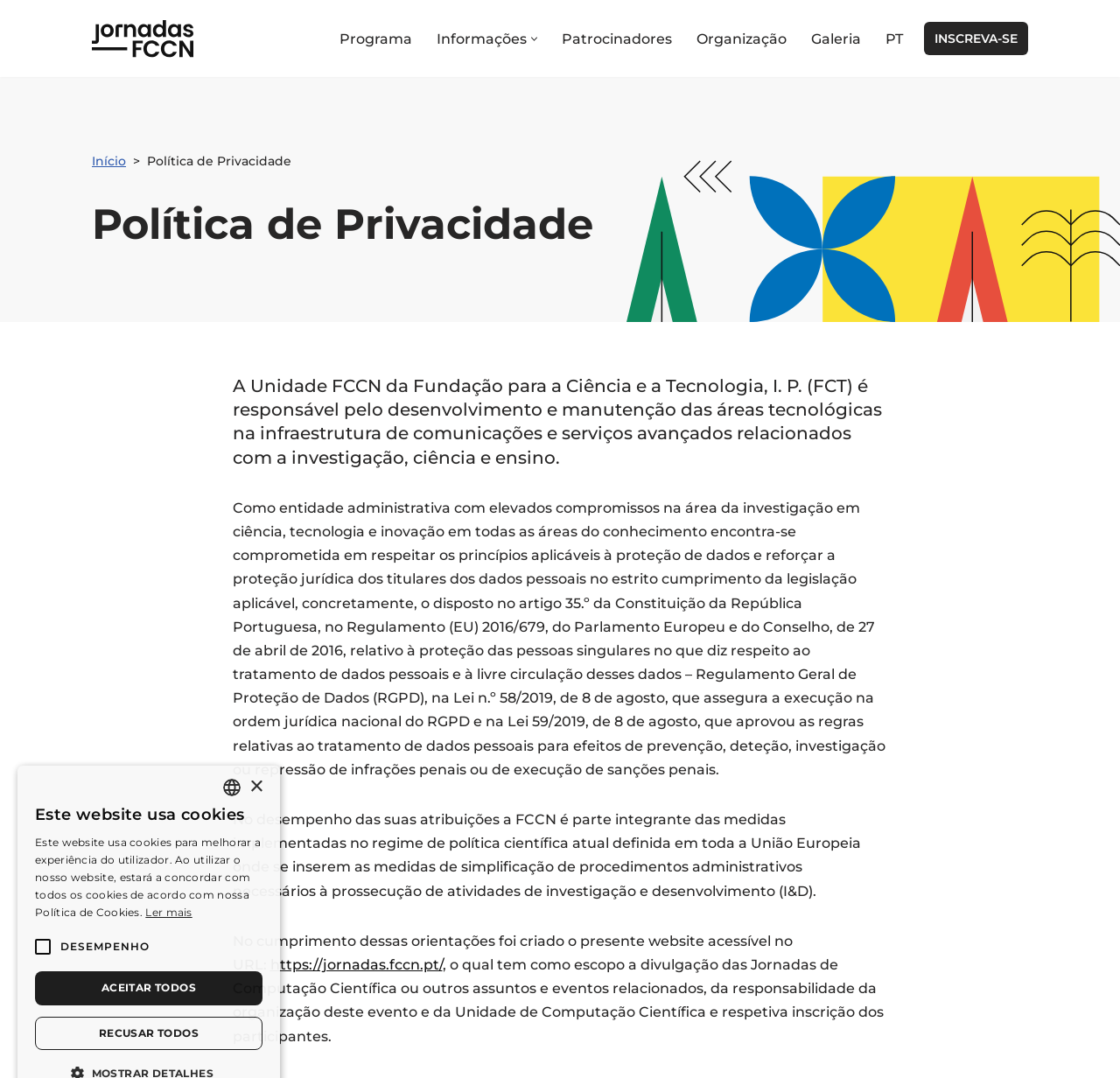Using a single word or phrase, answer the following question: 
What is the button at the bottom of the page for?

Accept or reject cookies